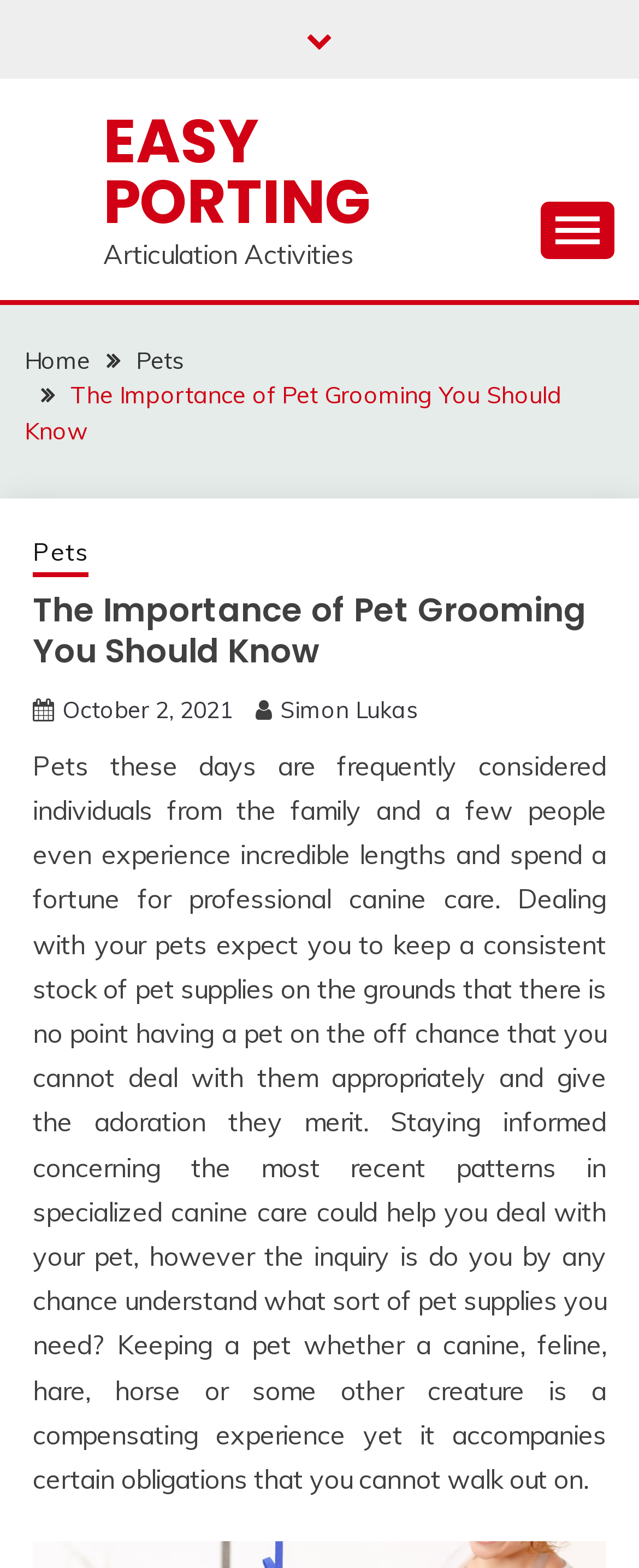Identify the bounding box coordinates of the element to click to follow this instruction: 'Click the 'Simon Lukas' link'. Ensure the coordinates are four float values between 0 and 1, provided as [left, top, right, bottom].

[0.438, 0.443, 0.654, 0.462]